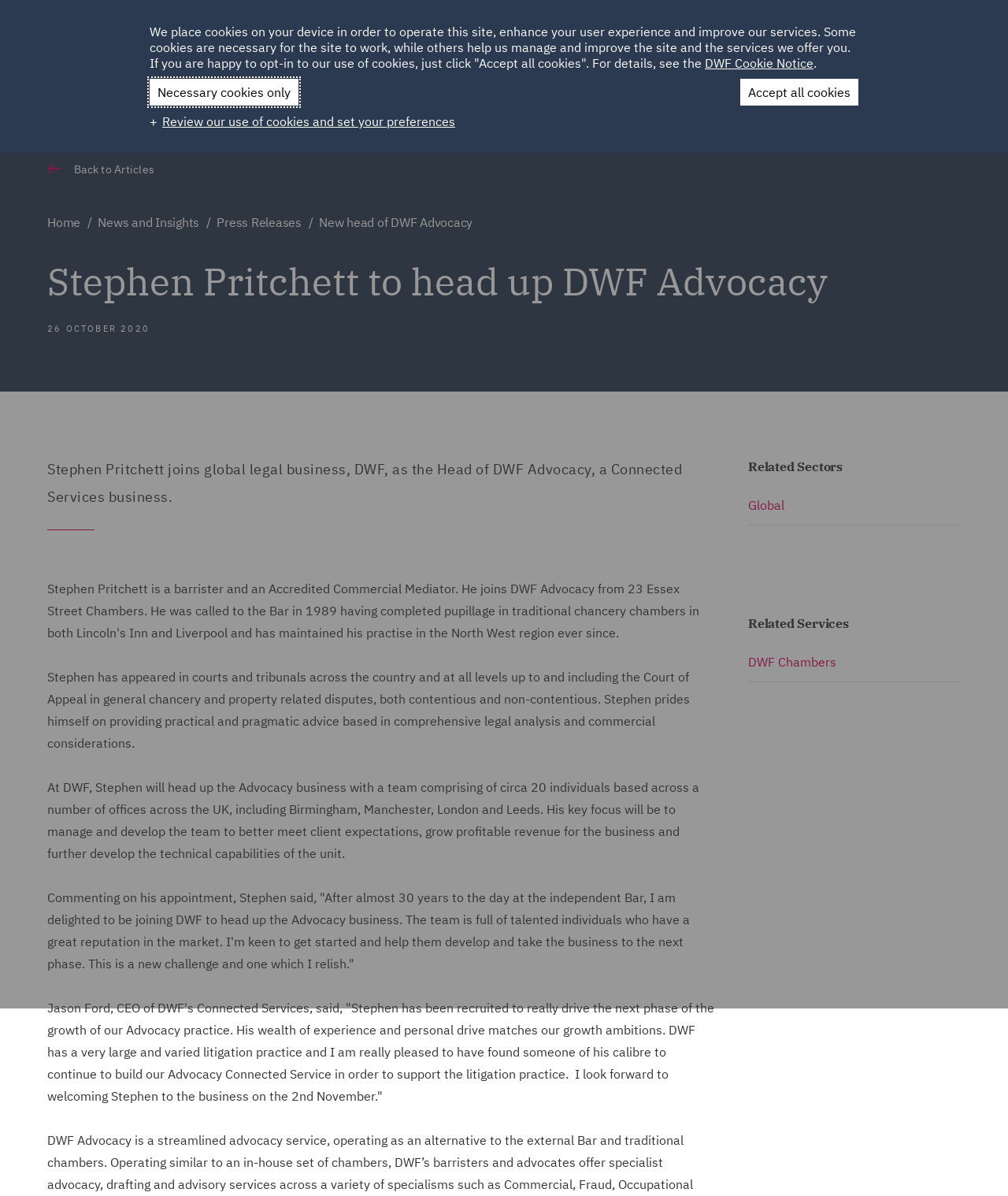Pinpoint the bounding box coordinates of the element you need to click to execute the following instruction: "Go to People". The bounding box should be represented by four float numbers between 0 and 1, in the format [left, top, right, bottom].

[0.509, 0.079, 0.549, 0.122]